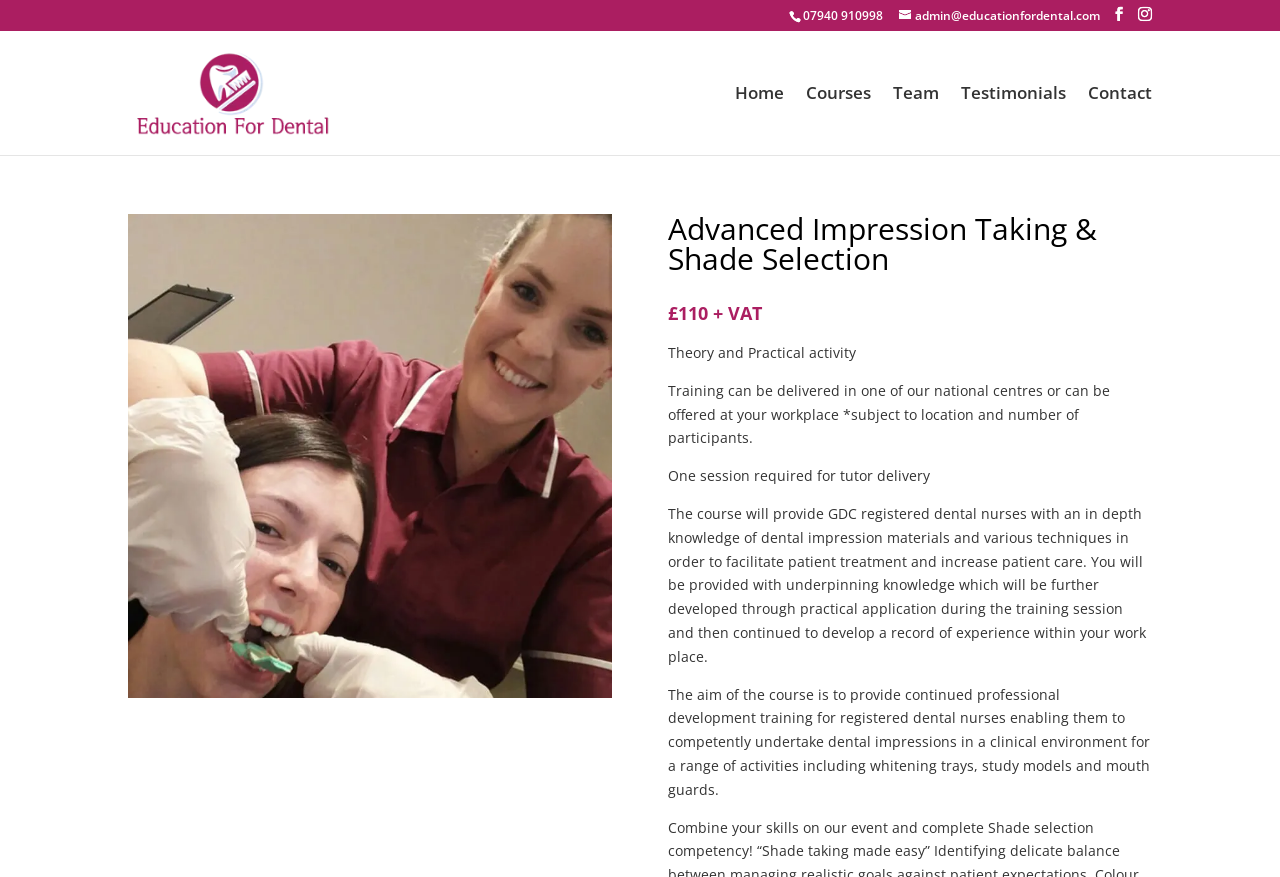Please determine the bounding box coordinates for the element that should be clicked to follow these instructions: "Go to the home page".

[0.574, 0.098, 0.612, 0.177]